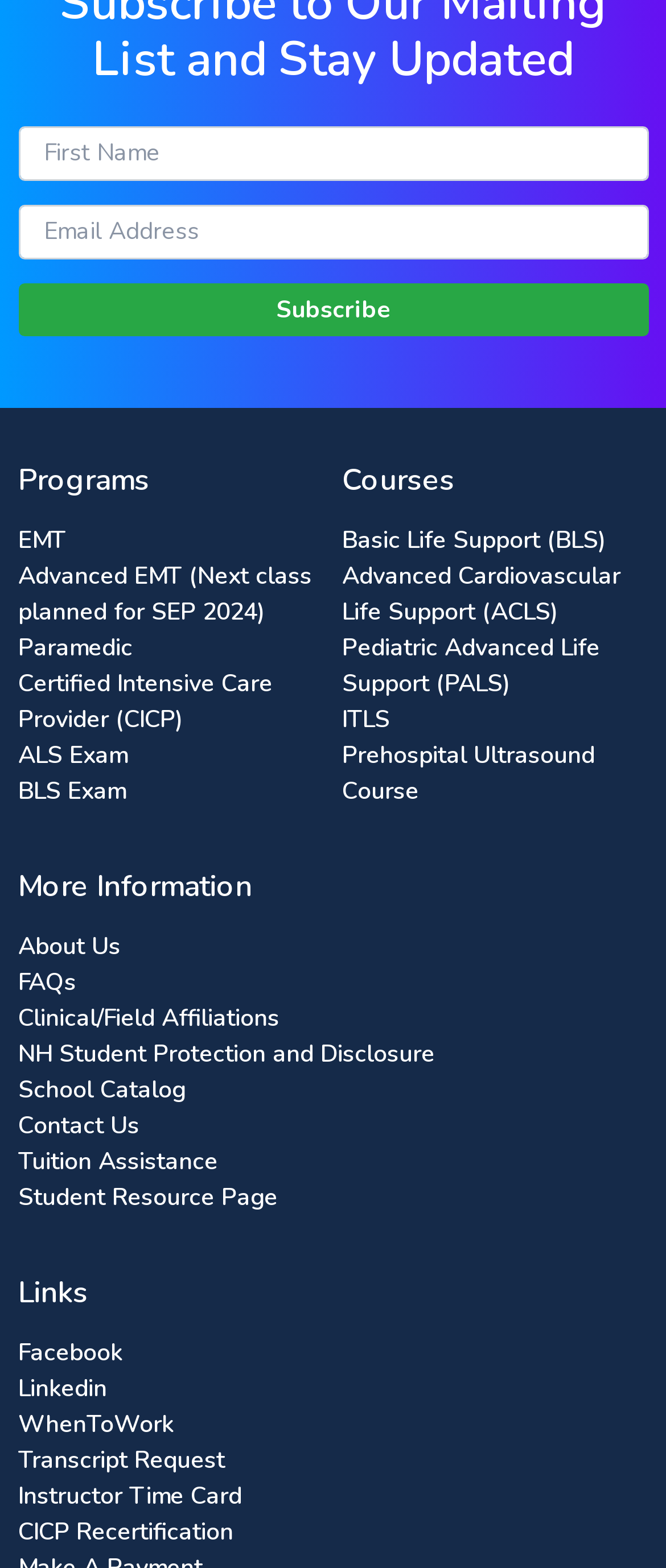What is the 'CICP' abbreviation?
Using the image, respond with a single word or phrase.

Certified Intensive Care Provider